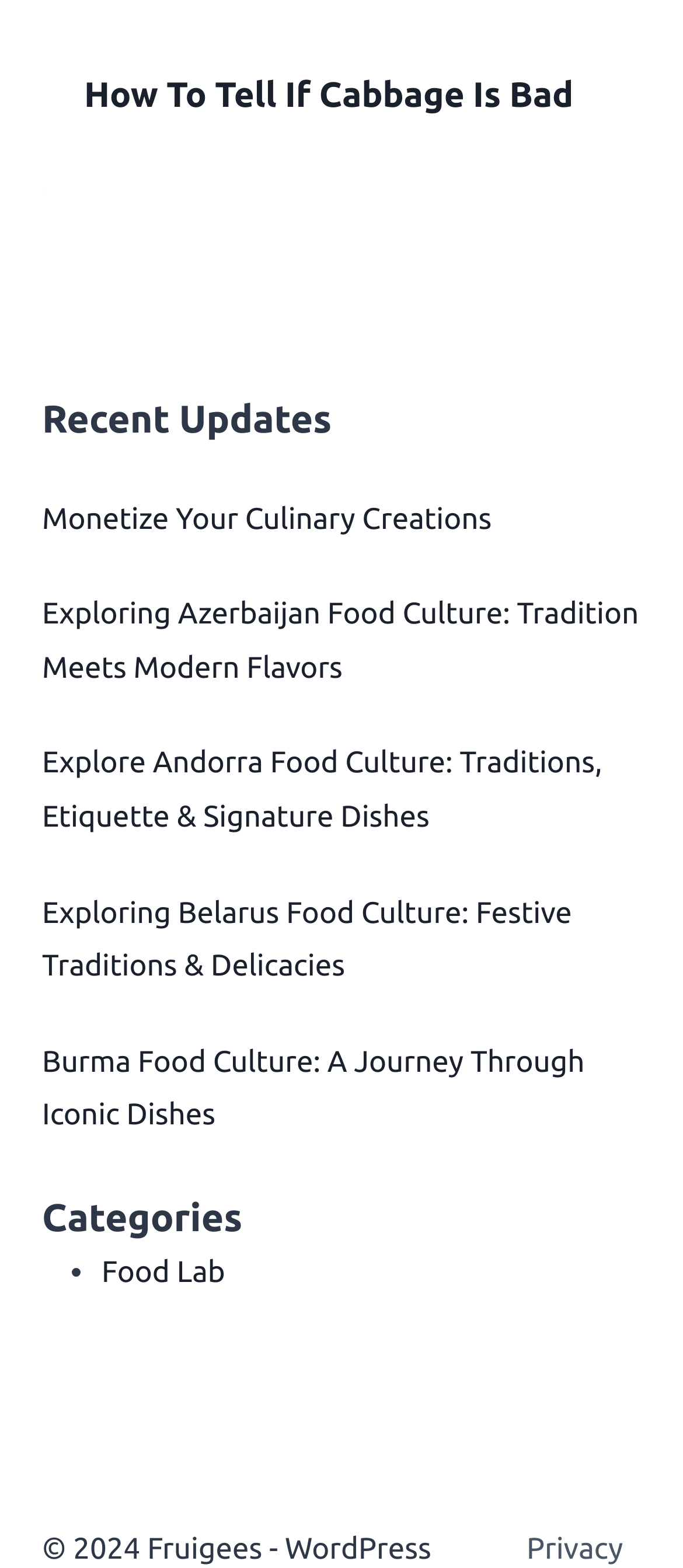Provide a one-word or short-phrase answer to the question:
How many links are under 'Recent Updates'?

5